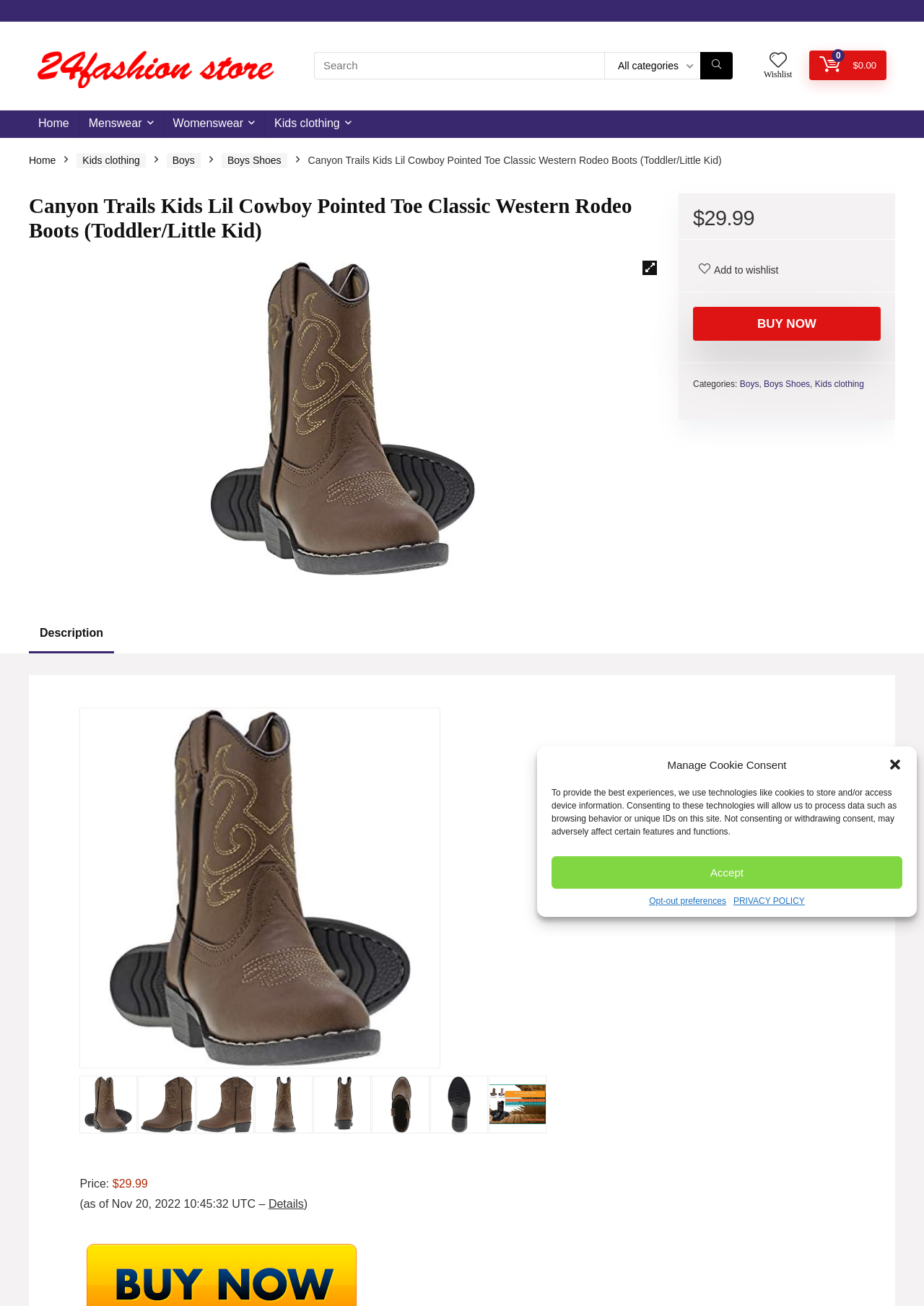Give a one-word or short phrase answer to the question: 
What is the purpose of the 'Add to wishlist' button?

To add the product to the wishlist